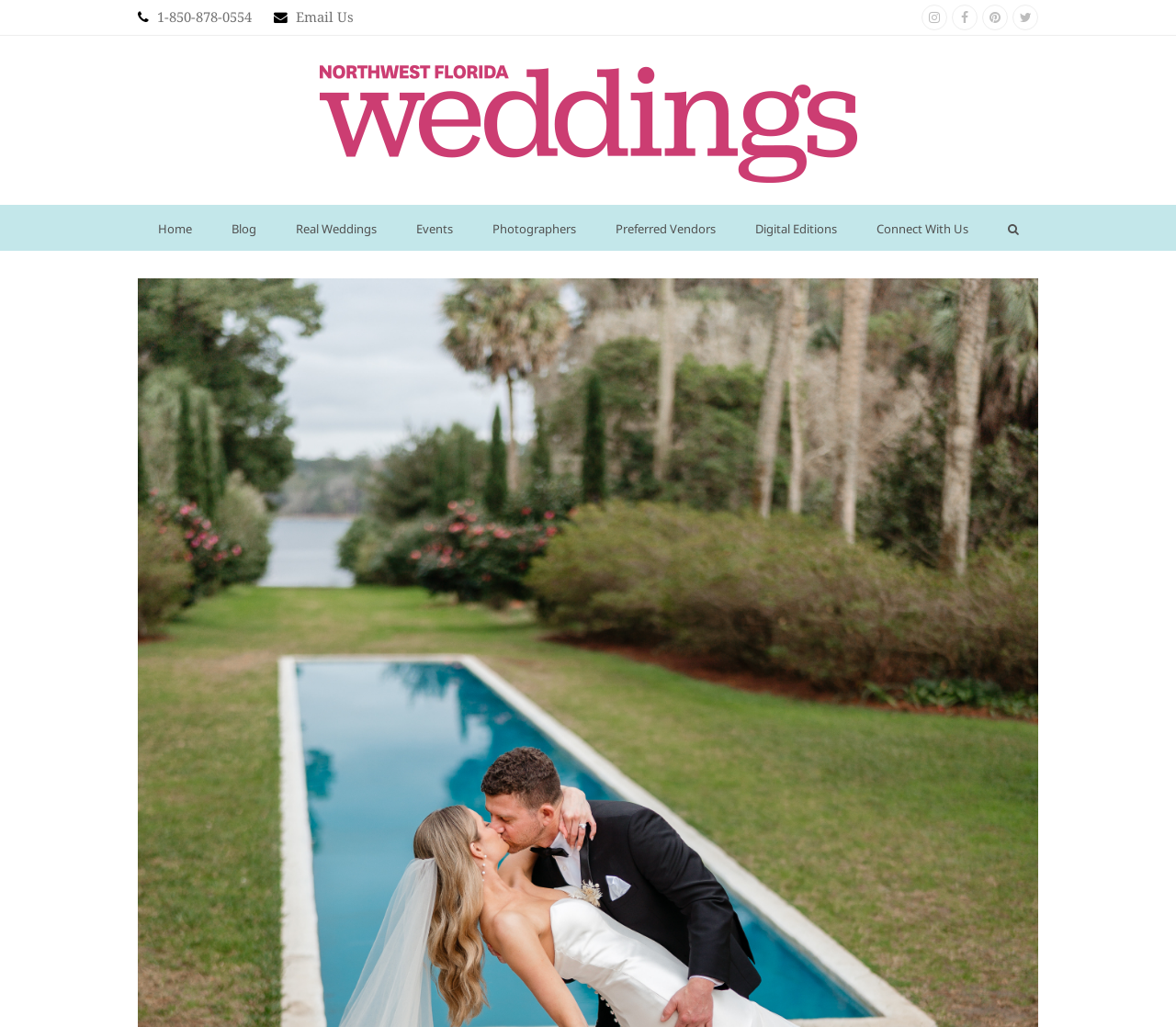Create a detailed narrative describing the layout and content of the webpage.

The webpage is about Northwest Florida Weddings Magazine, featuring a romantic story of Michaela and John who met in Los Angeles despite having family connections in Tallahassee and living in Indianapolis at the same time. 

At the top left of the page, there is a phone number "1-850-878-0554" and an "Email Us" link next to it. On the top right, there are social media links to Instagram, Facebook, Pinterest, and Twitter. 

Below the social media links, there is a table with a logo image of Northwest Florida Weddings Magazine, which is also a link to the magazine's homepage. 

On the left side of the page, there is a main menu navigation with links to various sections, including "Home", "Blog", "Real Weddings", "Events", "Photographers", "Preferred Vendors", "Digital Editions", and "Connect With Us". At the bottom of the menu, there is a "Search" button that expands to a search form dropdown.